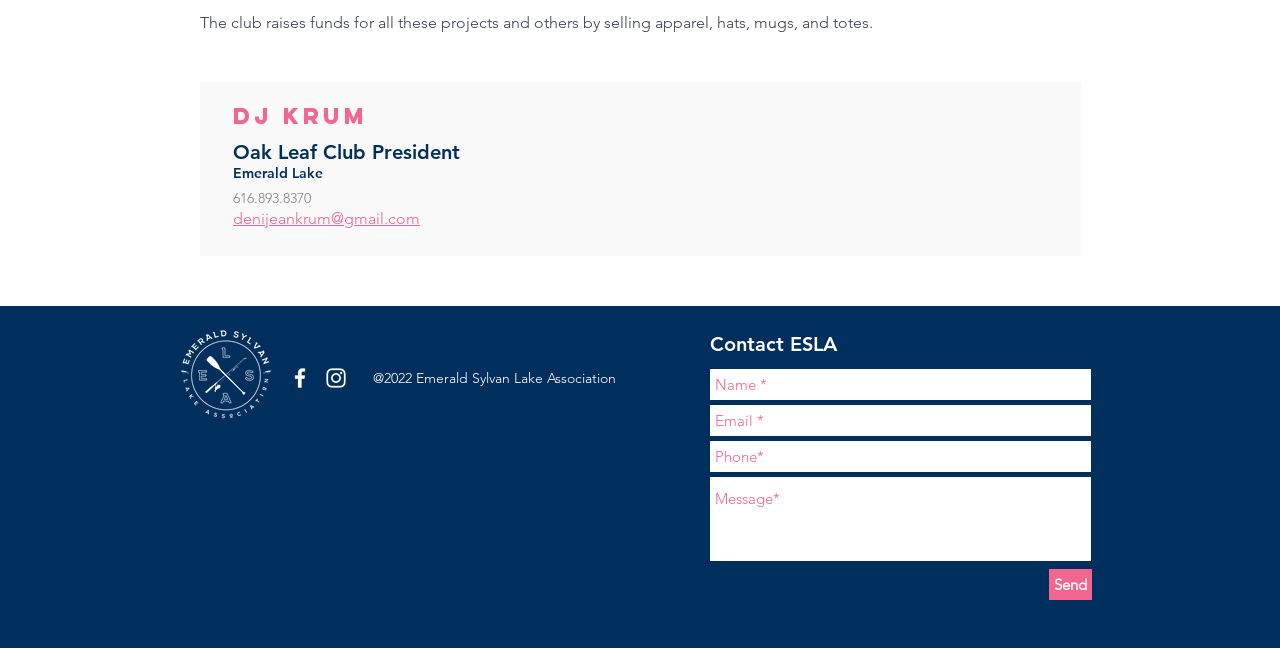Identify the bounding box for the UI element described as: "aria-label="White Facebook Icon"". The coordinates should be four float numbers between 0 and 1, i.e., [left, top, right, bottom].

[0.224, 0.563, 0.245, 0.603]